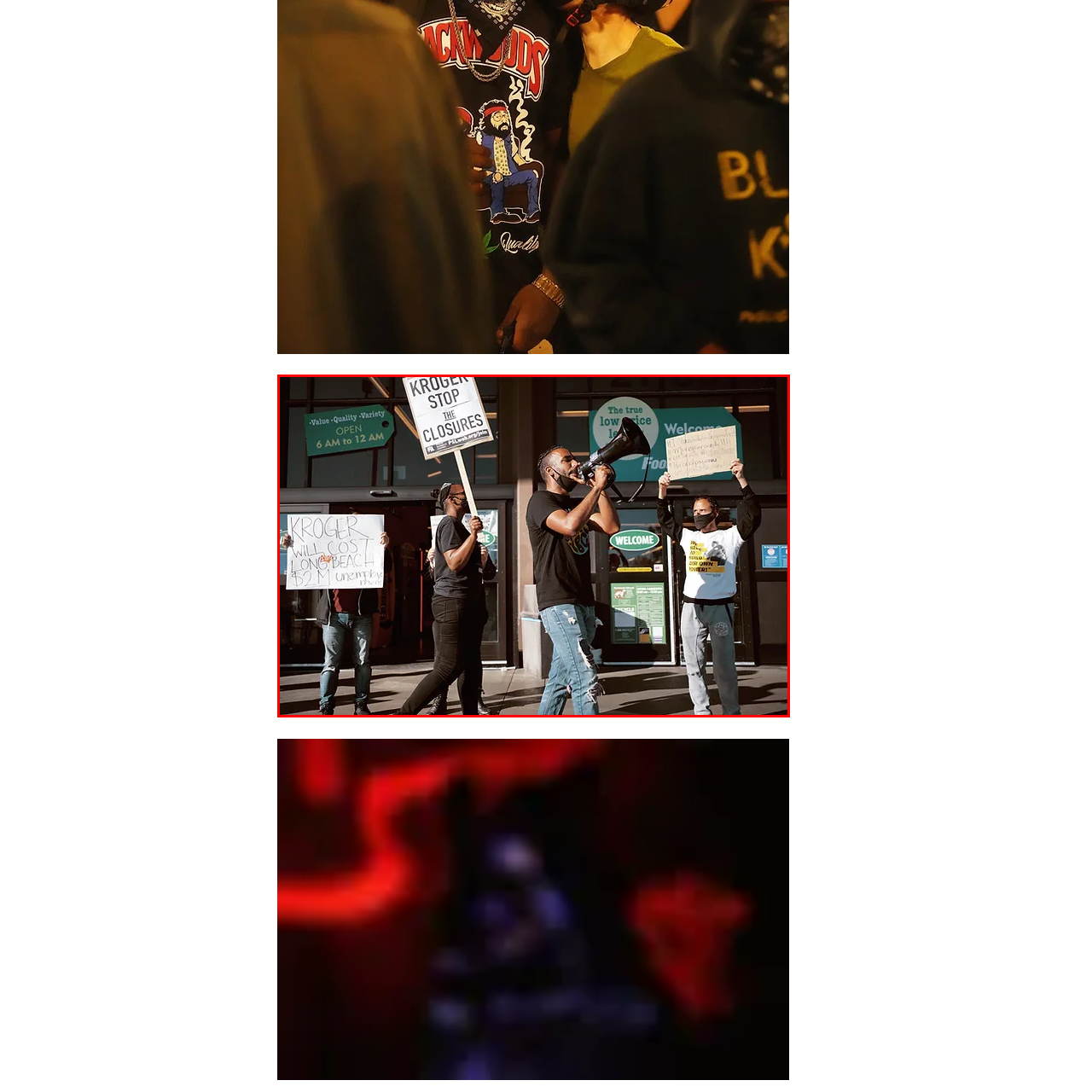What is written on the sign held by the protester?
Pay attention to the part of the image enclosed by the red bounding box and respond to the question in detail.

The sign held by the protester to the left of the central figure reads 'KROGER WILL COST LONG BEACH $2M UNEMPLOYMENT', highlighting the potential economic impact of the proposed store closures.